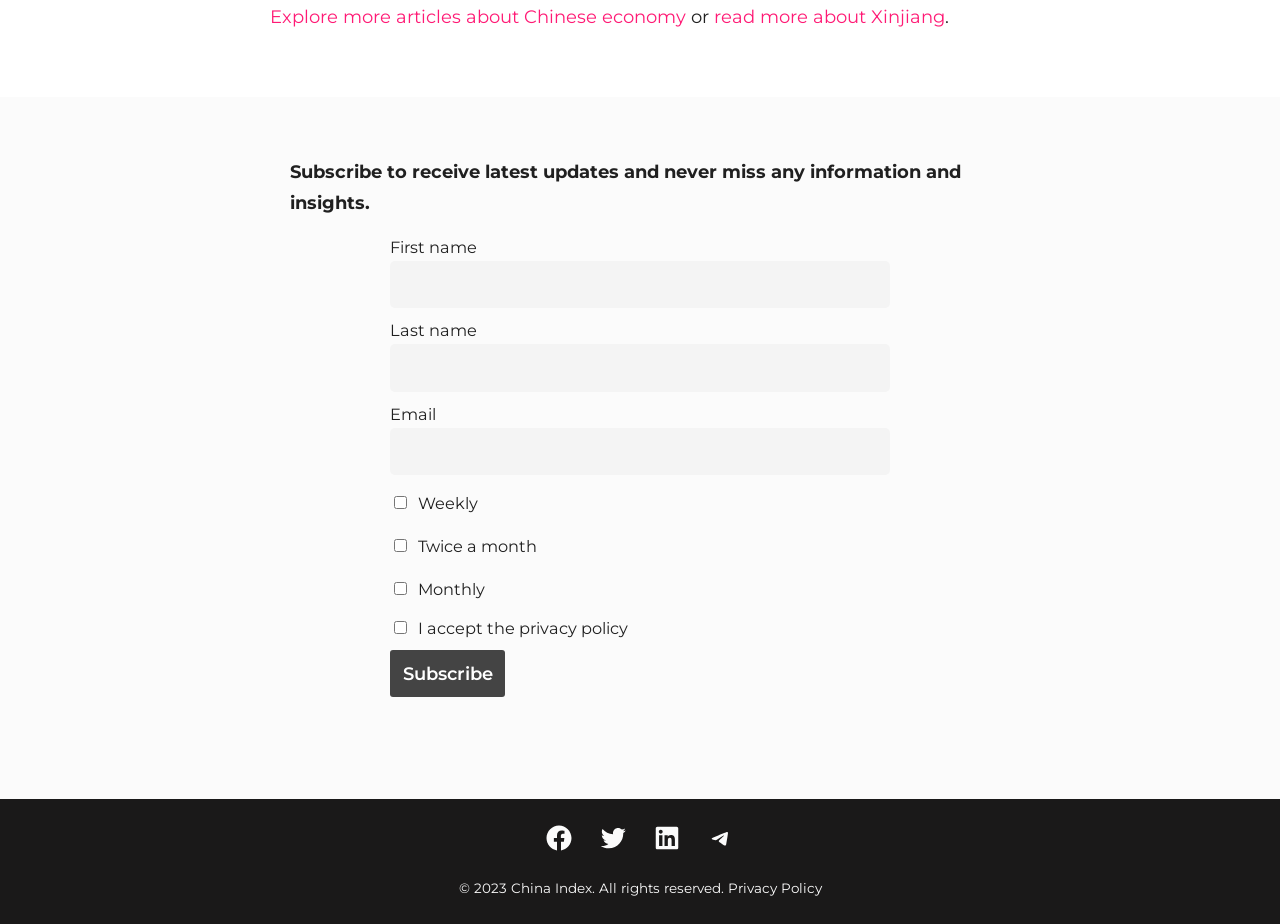Determine the bounding box coordinates of the clickable element necessary to fulfill the instruction: "Subscribe to receive latest updates". Provide the coordinates as four float numbers within the 0 to 1 range, i.e., [left, top, right, bottom].

[0.305, 0.704, 0.395, 0.755]